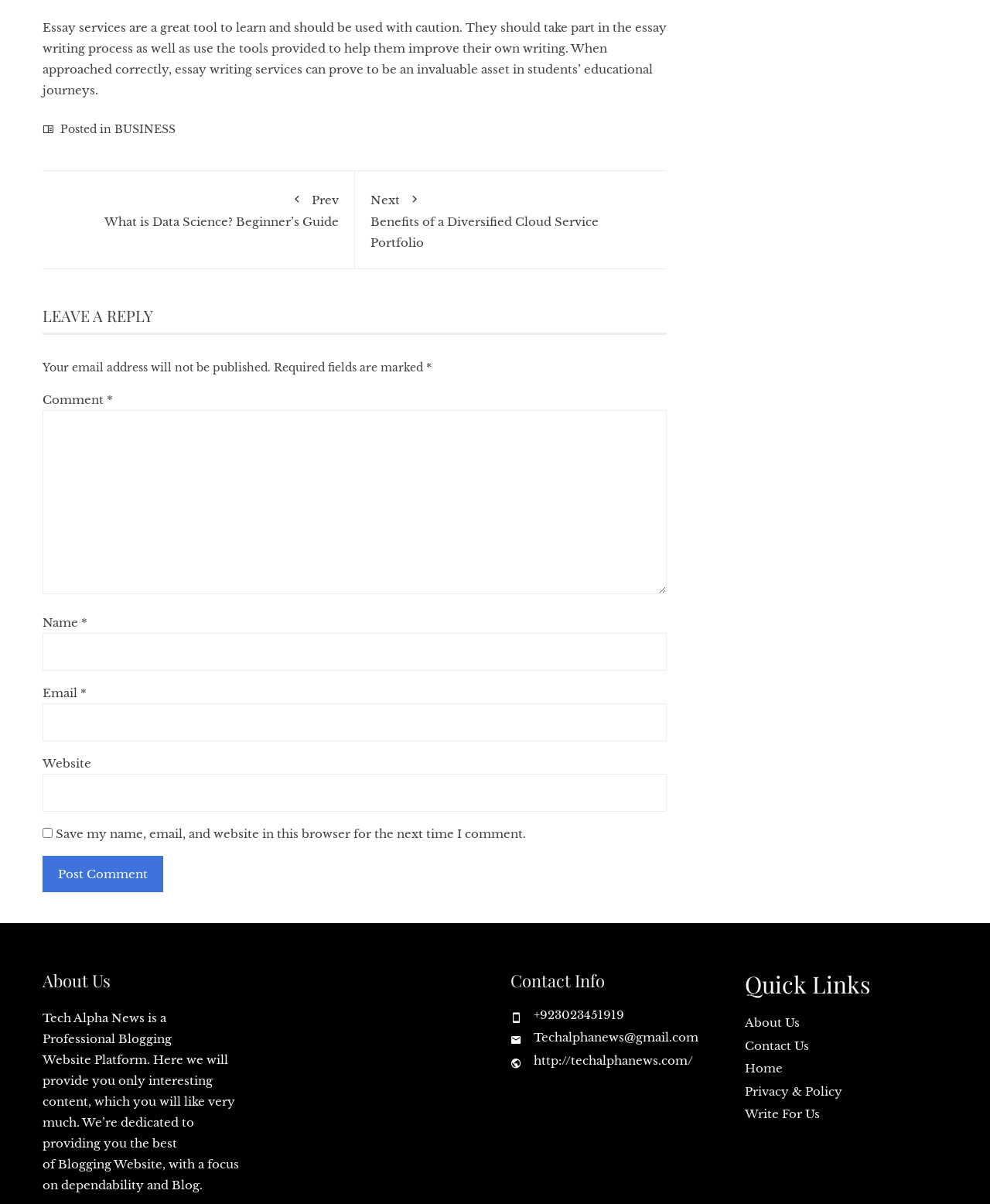Provide the bounding box coordinates of the HTML element this sentence describes: "About Us". The bounding box coordinates consist of four float numbers between 0 and 1, i.e., [left, top, right, bottom].

[0.752, 0.843, 0.807, 0.856]